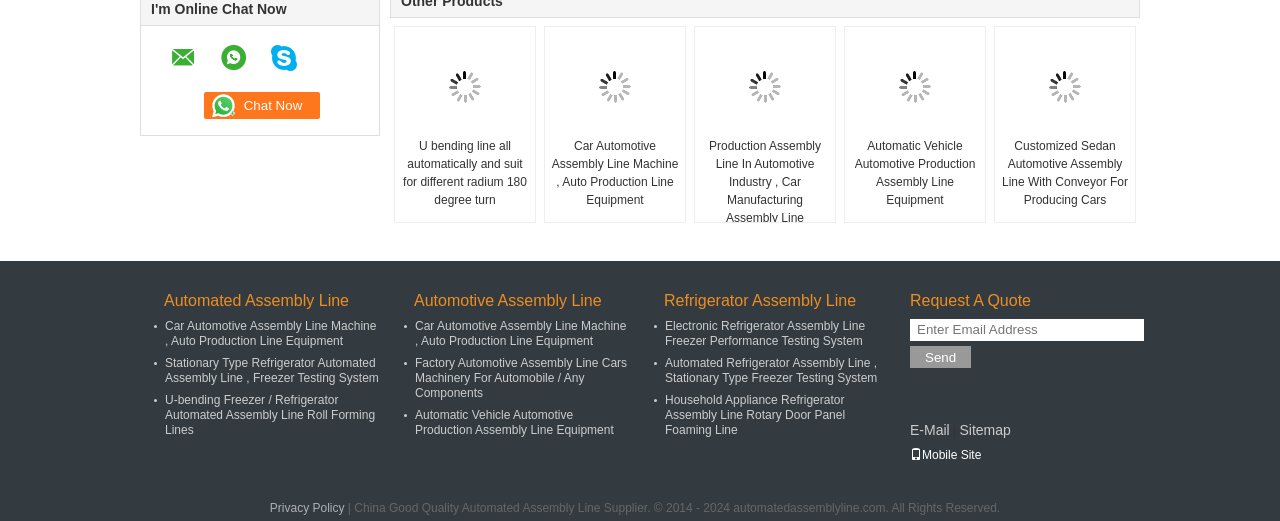Specify the bounding box coordinates of the element's area that should be clicked to execute the given instruction: "Enter email address". The coordinates should be four float numbers between 0 and 1, i.e., [left, top, right, bottom].

[0.711, 0.612, 0.894, 0.655]